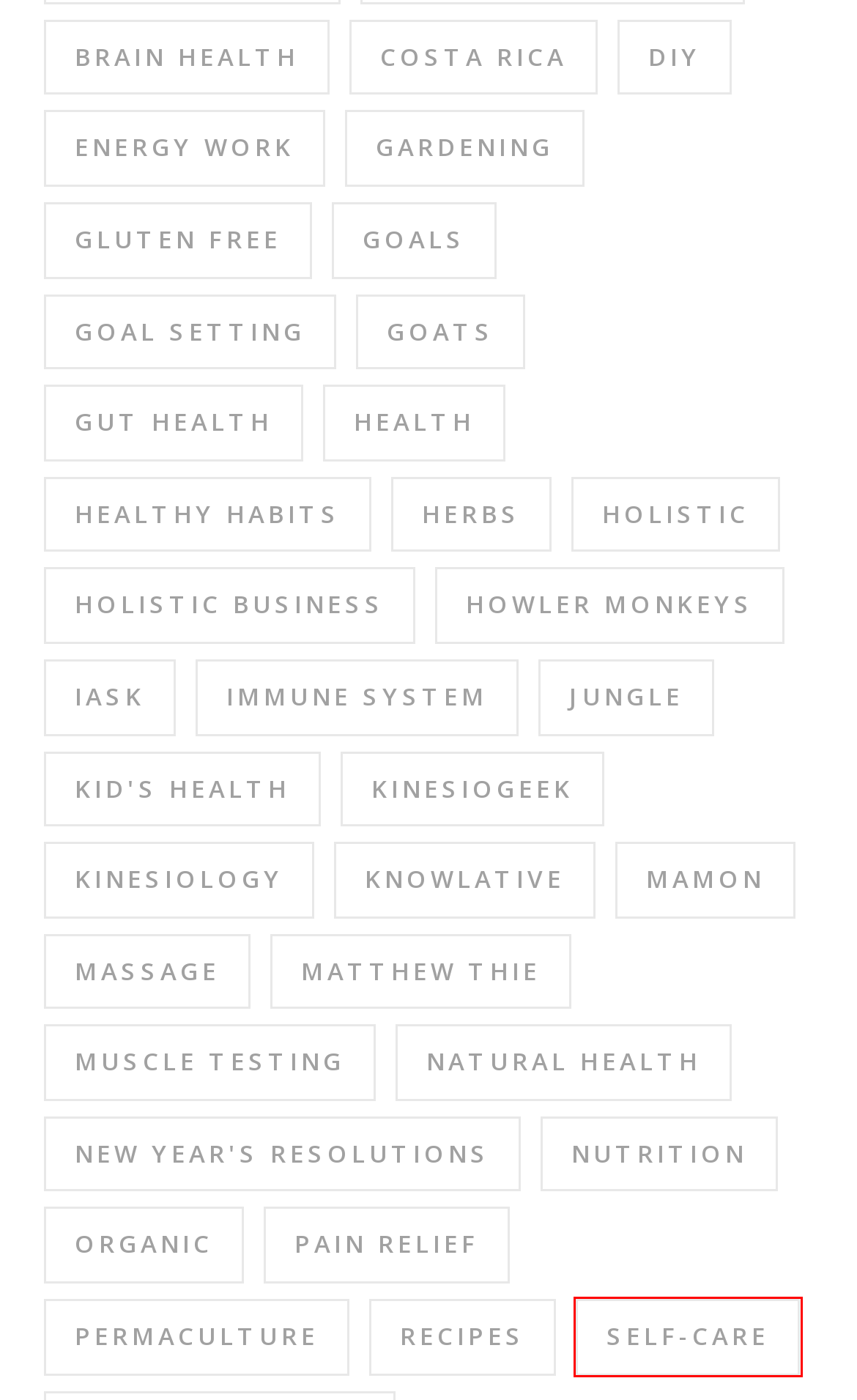You are presented with a screenshot of a webpage that includes a red bounding box around an element. Determine which webpage description best matches the page that results from clicking the element within the red bounding box. Here are the candidates:
A. pain relief
B. organic
C. holistic business
D. muscle testing
E. brain health
F. self-care
G. energy work
H. Matthew Thie

F